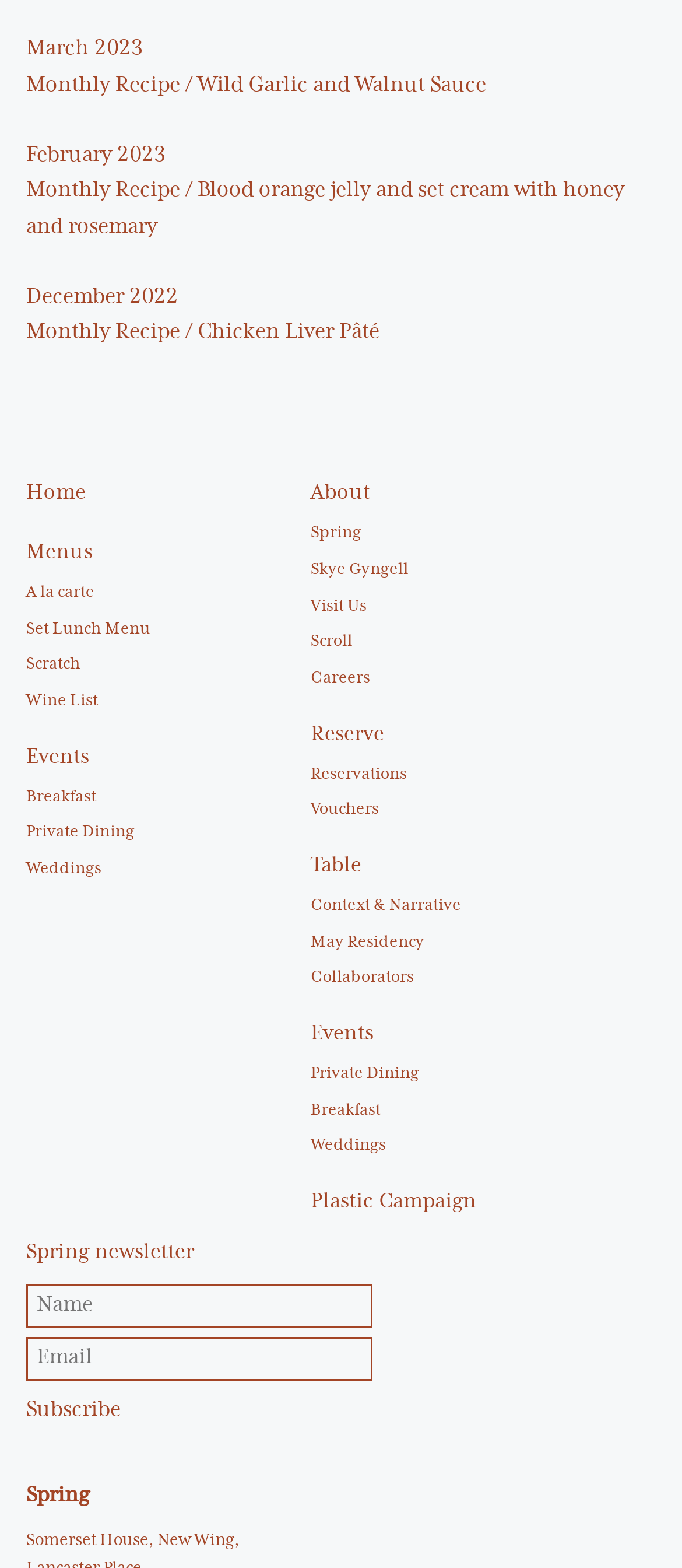Locate the bounding box of the UI element described in the following text: "Set Lunch Menu".

[0.038, 0.39, 0.378, 0.413]